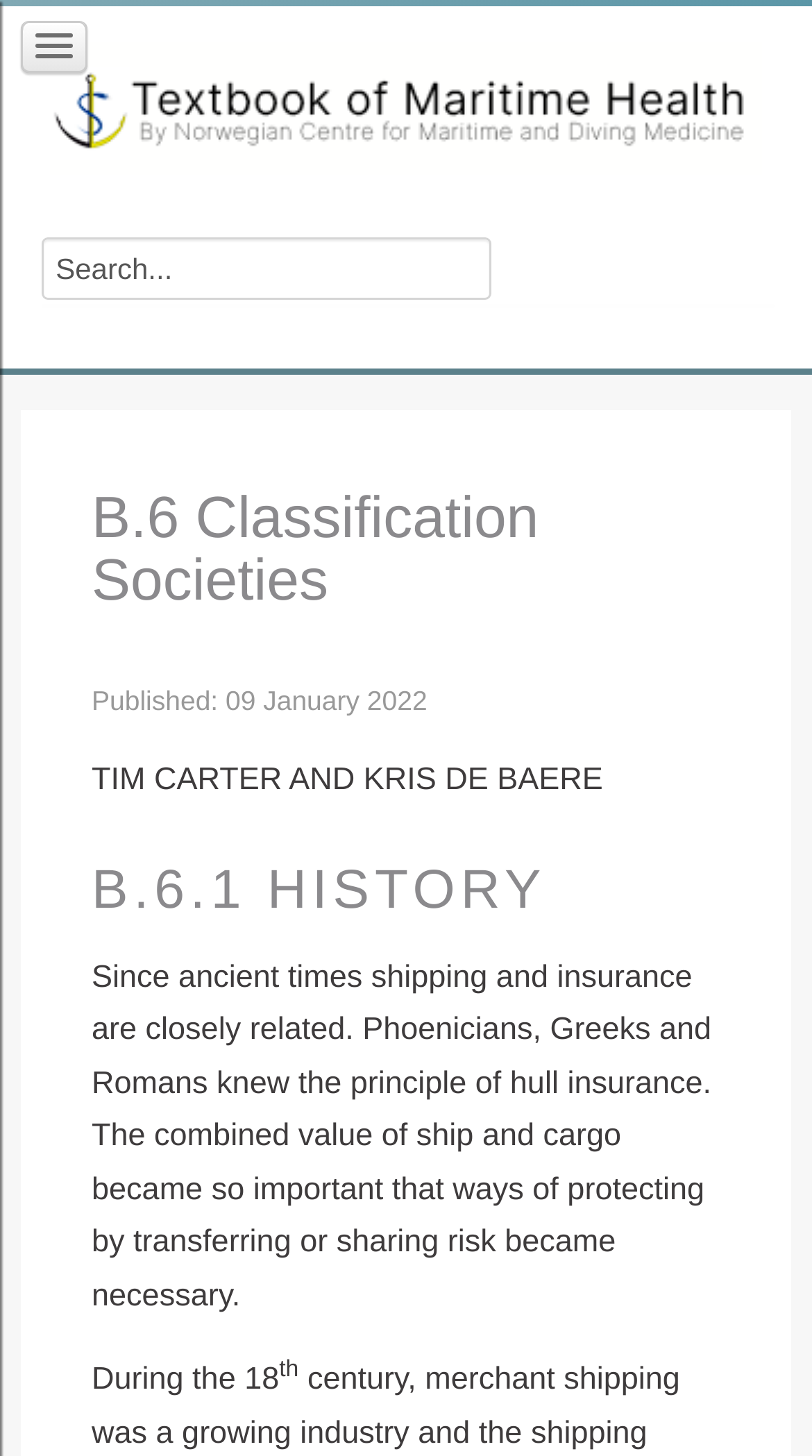Please reply to the following question using a single word or phrase: 
What is the purpose of the search box?

To search the website